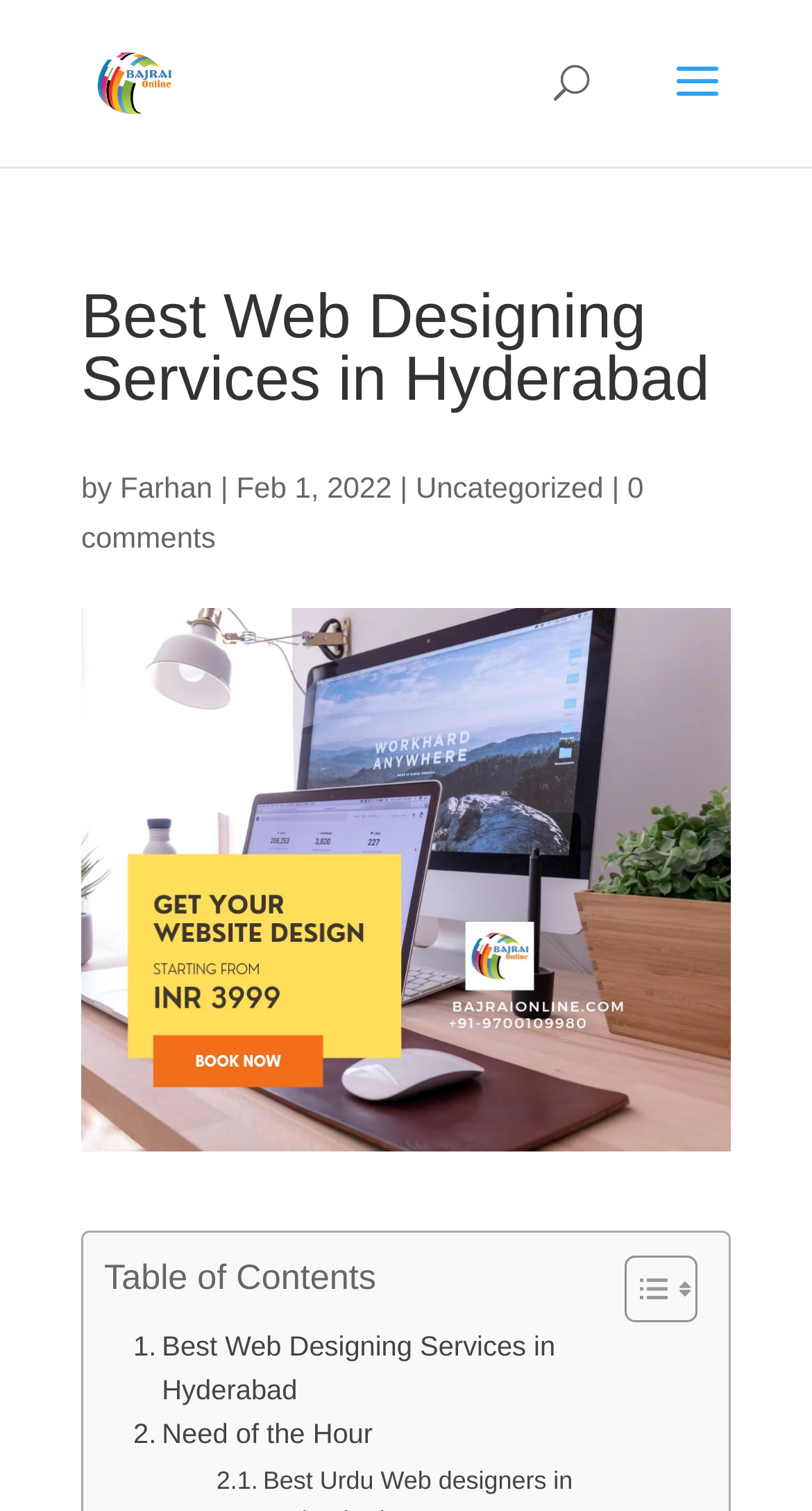What is the category of the article?
Provide a fully detailed and comprehensive answer to the question.

The category of the article is obtained from the link element with the text 'Uncategorized' which is located below the heading 'Best Web Designing Services in Hyderabad'.